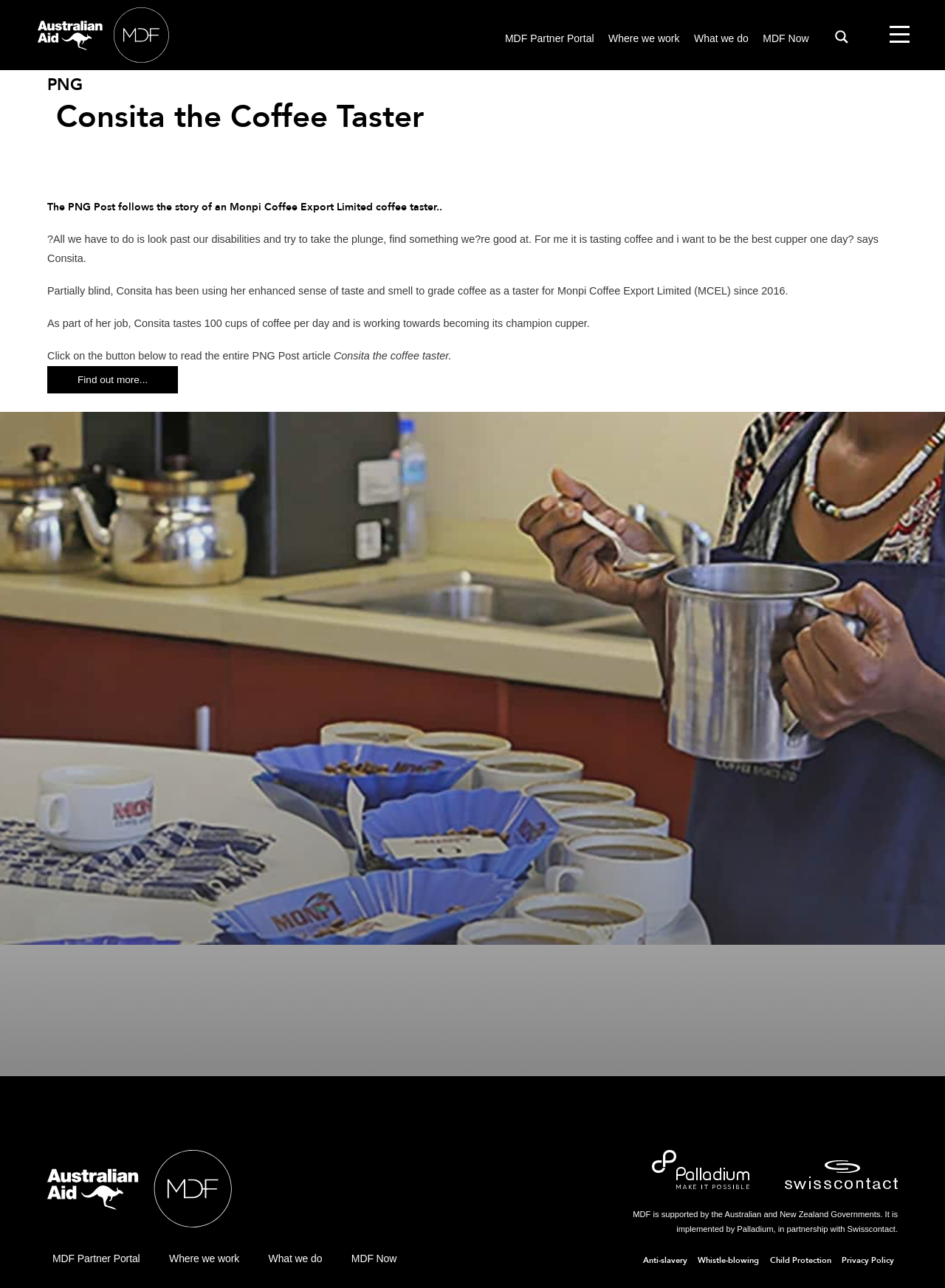Based on the element description Privacy Statement, identify the bounding box coordinates for the UI element. The coordinates should be in the format (top-left x, top-left y, bottom-right x, bottom-right y) and within the 0 to 1 range.

None